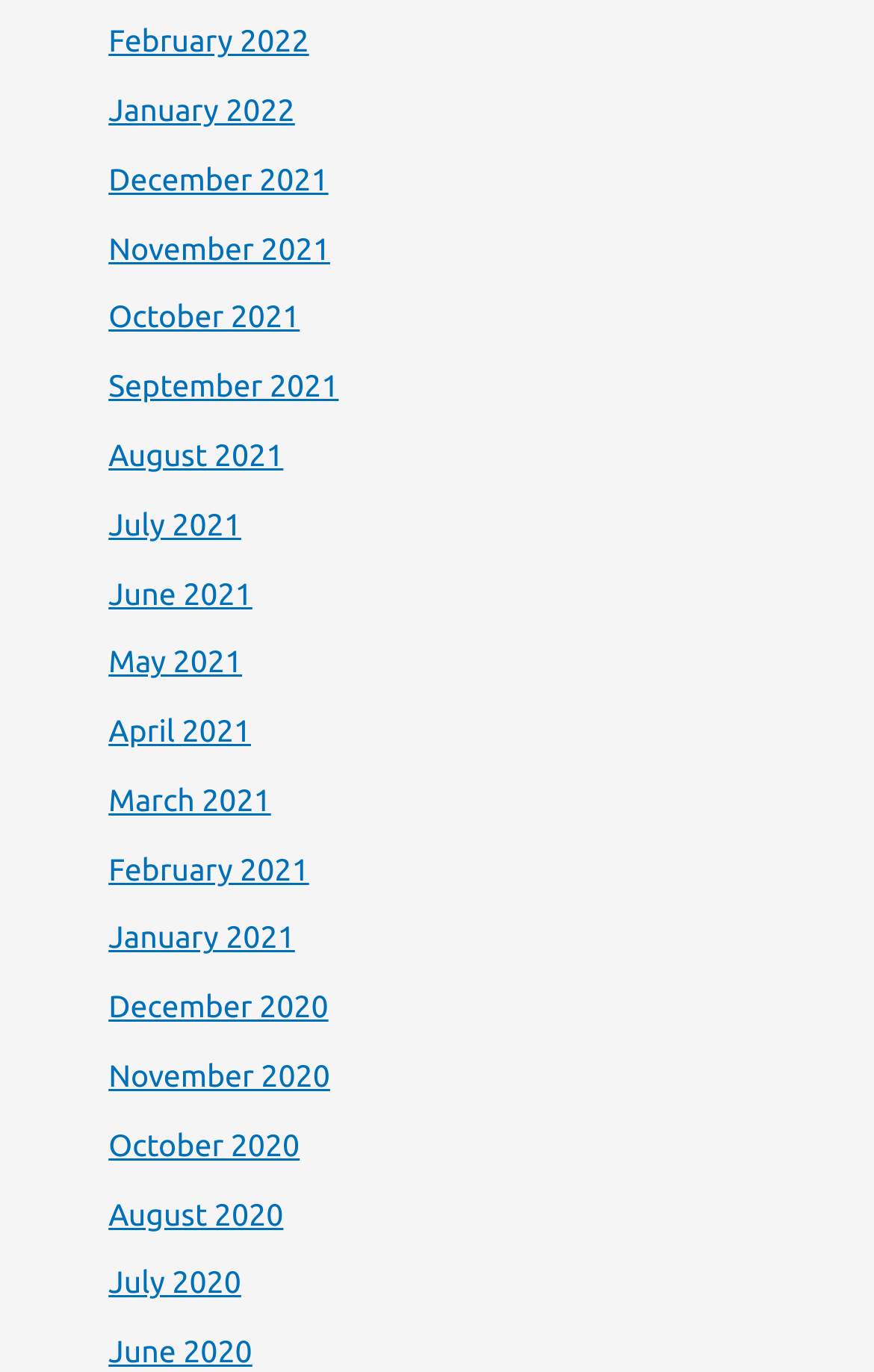Provide the bounding box coordinates of the section that needs to be clicked to accomplish the following instruction: "access August 2020."

[0.124, 0.871, 0.324, 0.898]